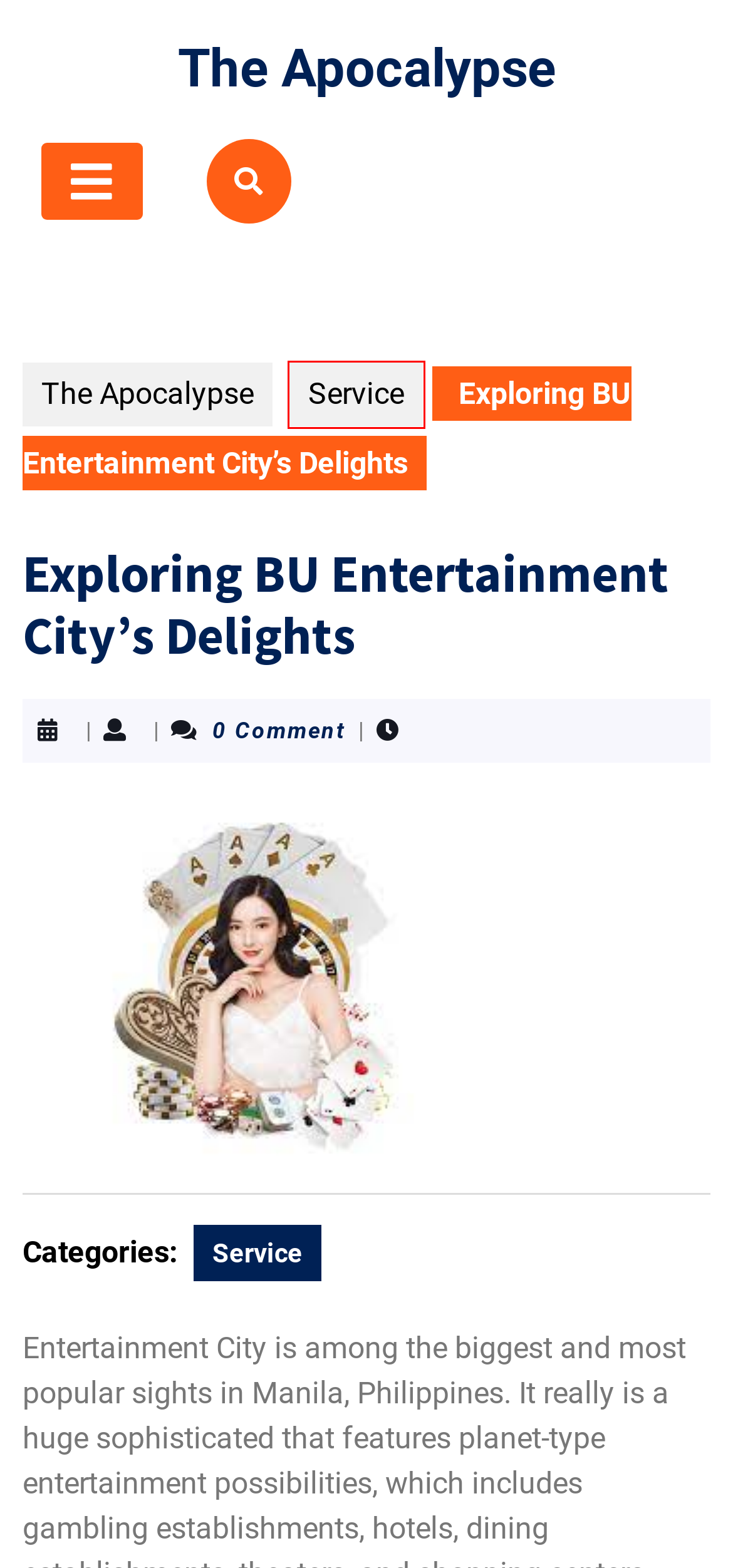You are looking at a webpage screenshot with a red bounding box around an element. Pick the description that best matches the new webpage after interacting with the element in the red bounding box. The possible descriptions are:
A. Education – The Apocalypse
B. The Apocalypse – We experience what we intend for others.
C. Law – The Apocalypse
D. SEO – The Apocalypse
E. Service – The Apocalypse
F. Health – The Apocalypse
G. Maximizing Space: Innovative Goods Storage Solutions – The Apocalypse
H. Social Media – The Apocalypse

E